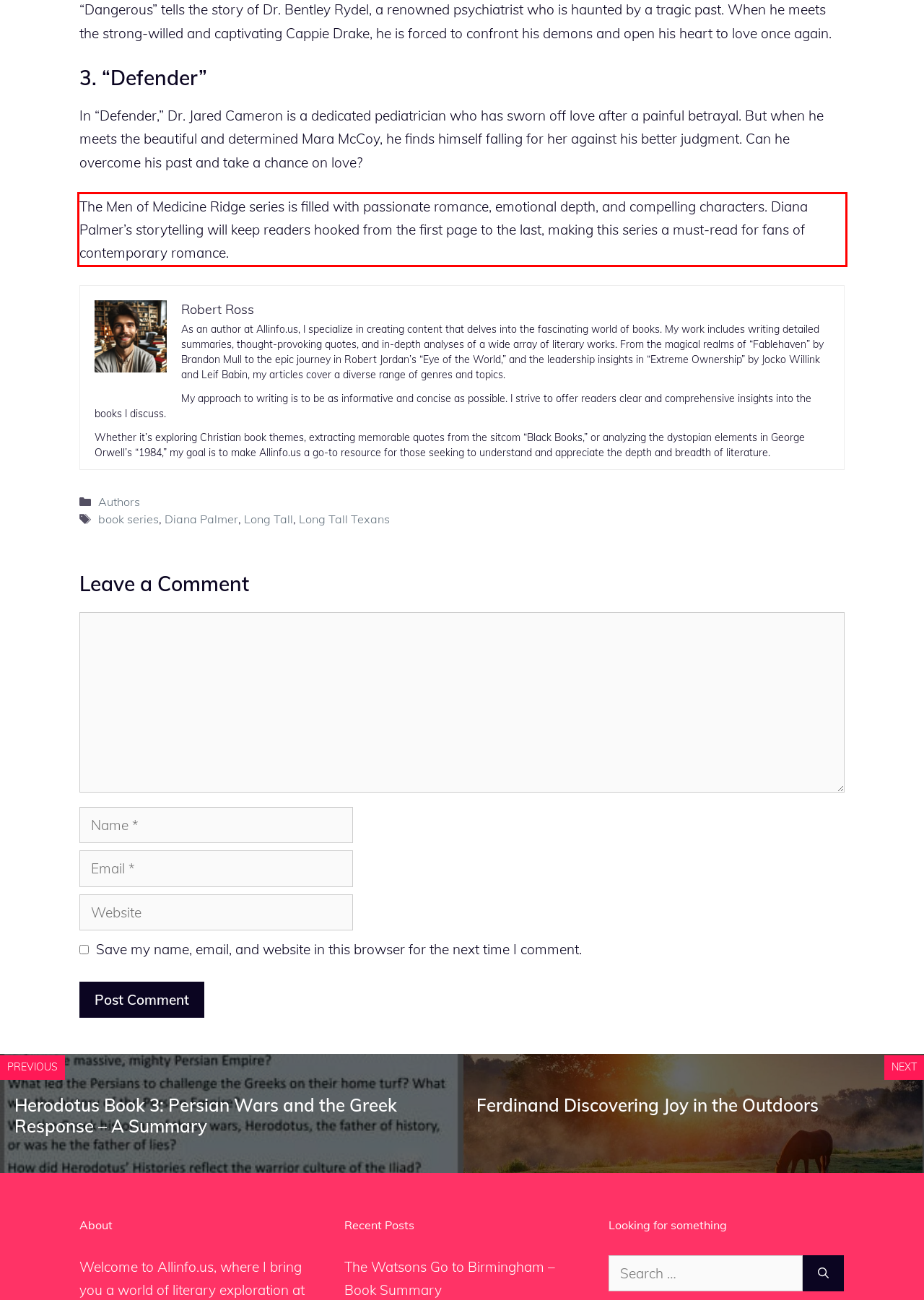Please examine the webpage screenshot containing a red bounding box and use OCR to recognize and output the text inside the red bounding box.

The Men of Medicine Ridge series is filled with passionate romance, emotional depth, and compelling characters. Diana Palmer’s storytelling will keep readers hooked from the first page to the last, making this series a must-read for fans of contemporary romance.